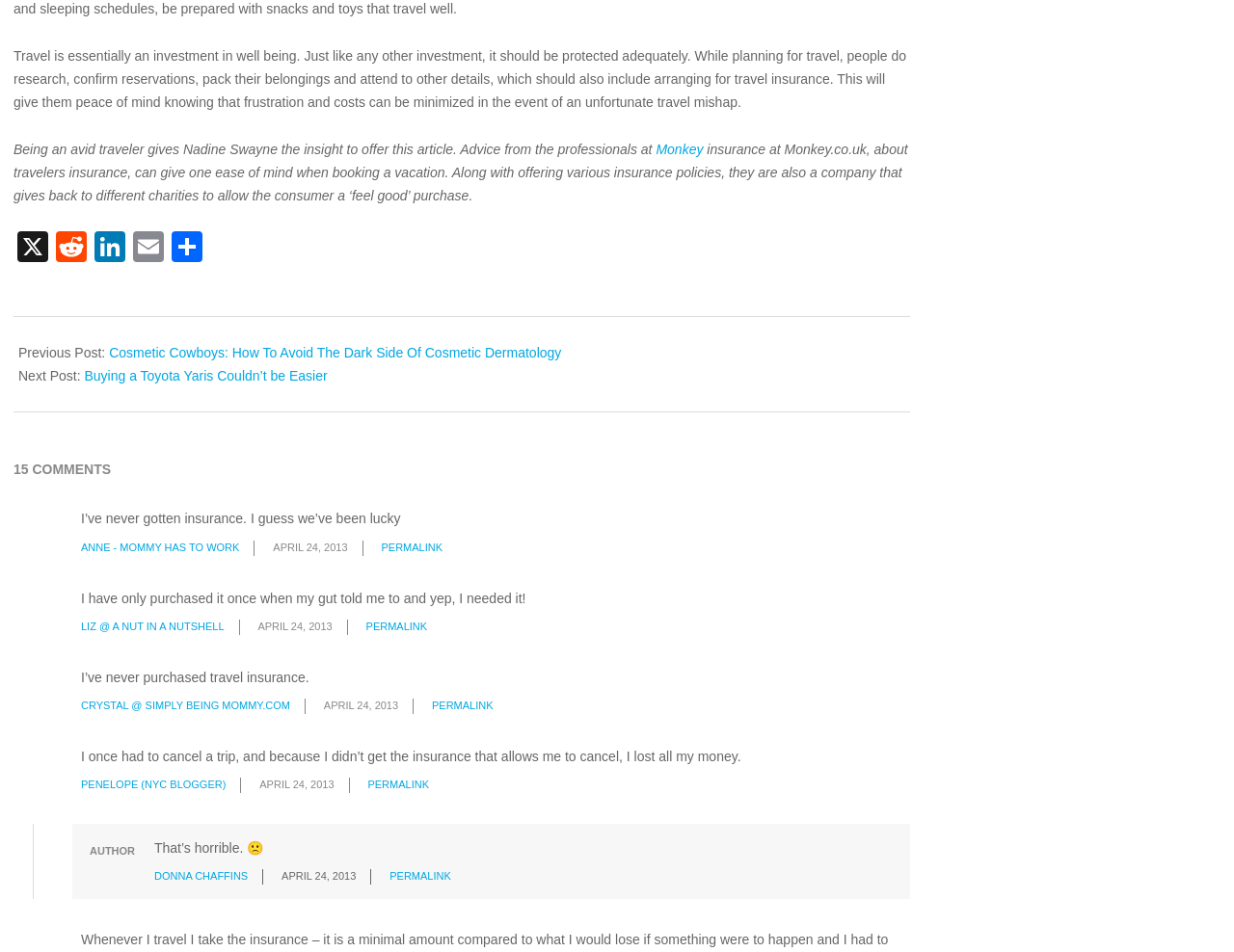What is the name of the company mentioned in the article?
Using the image as a reference, give an elaborate response to the question.

The article mentions Monkey.co.uk as a company that offers various insurance policies and also gives back to different charities, allowing consumers to feel good about their purchase.